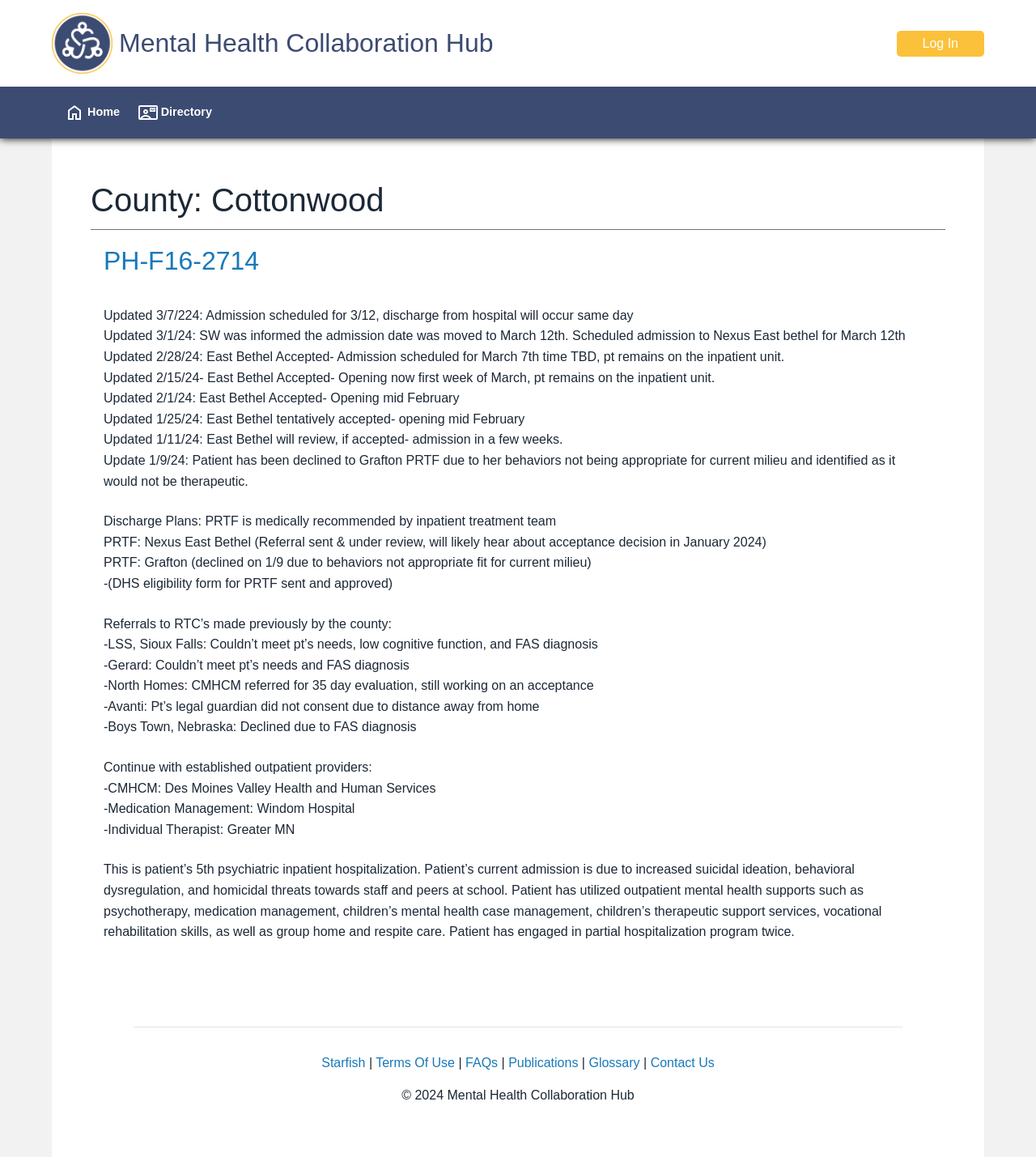Answer the question using only a single word or phrase: 
What is the name of the hospital where the patient is currently being treated?

Nexus East Bethel